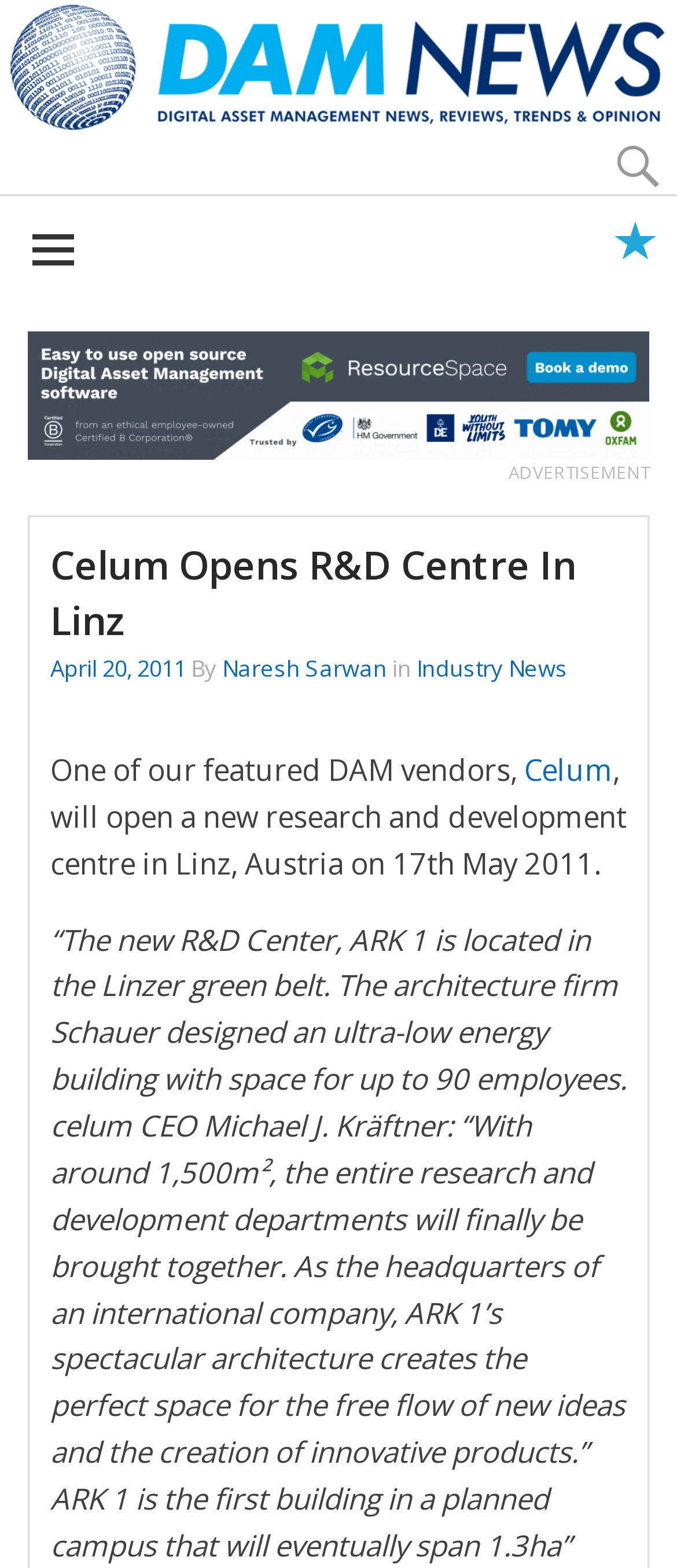Please find and give the text of the main heading on the webpage.

Celum Opens R&D Centre In Linz